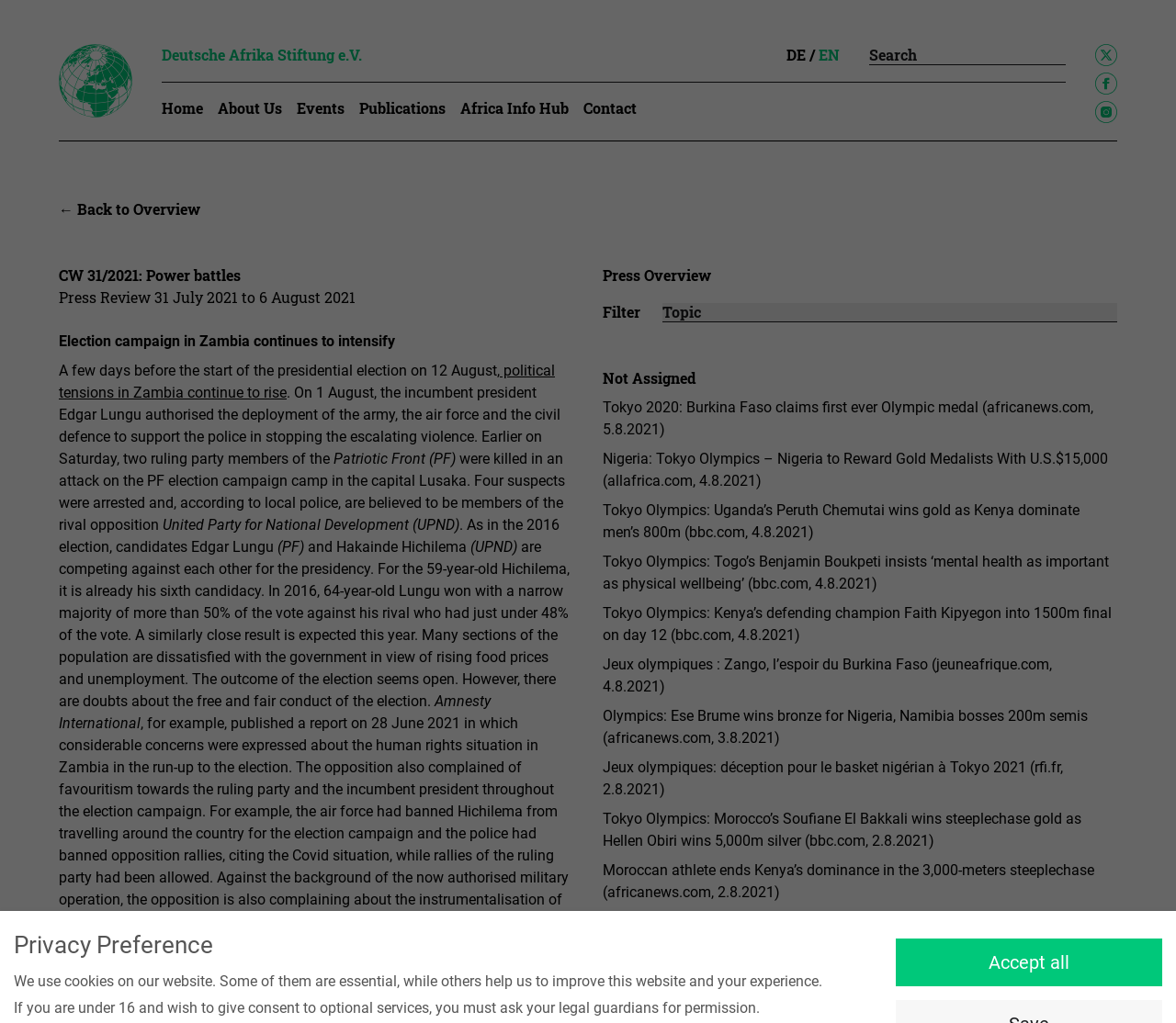Find the bounding box coordinates for the HTML element specified by: "Africa Info Hub".

[0.391, 0.081, 0.496, 0.117]